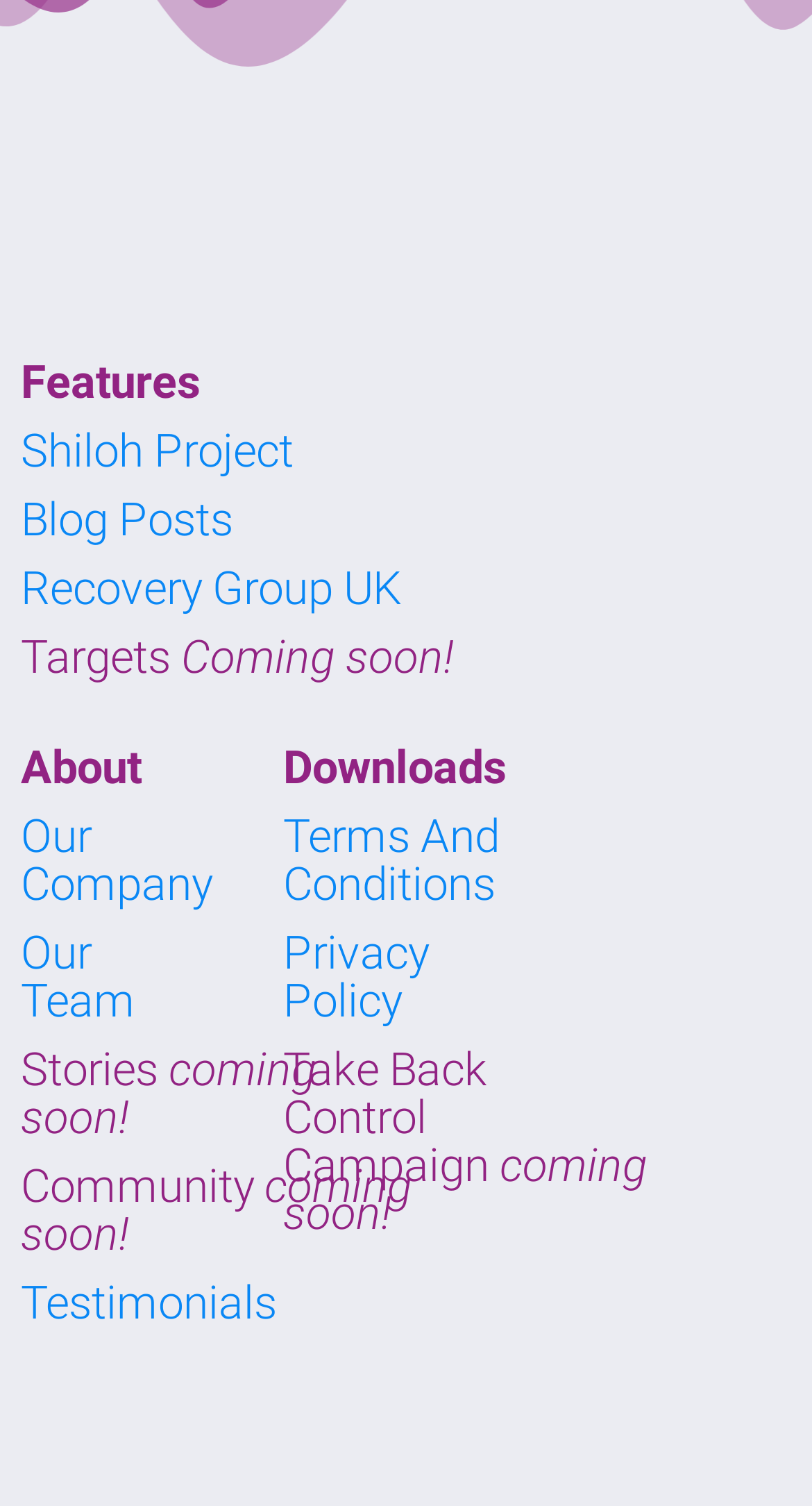Find the bounding box coordinates of the element's region that should be clicked in order to follow the given instruction: "read the blog posts". The coordinates should consist of four float numbers between 0 and 1, i.e., [left, top, right, bottom].

[0.026, 0.328, 0.287, 0.363]